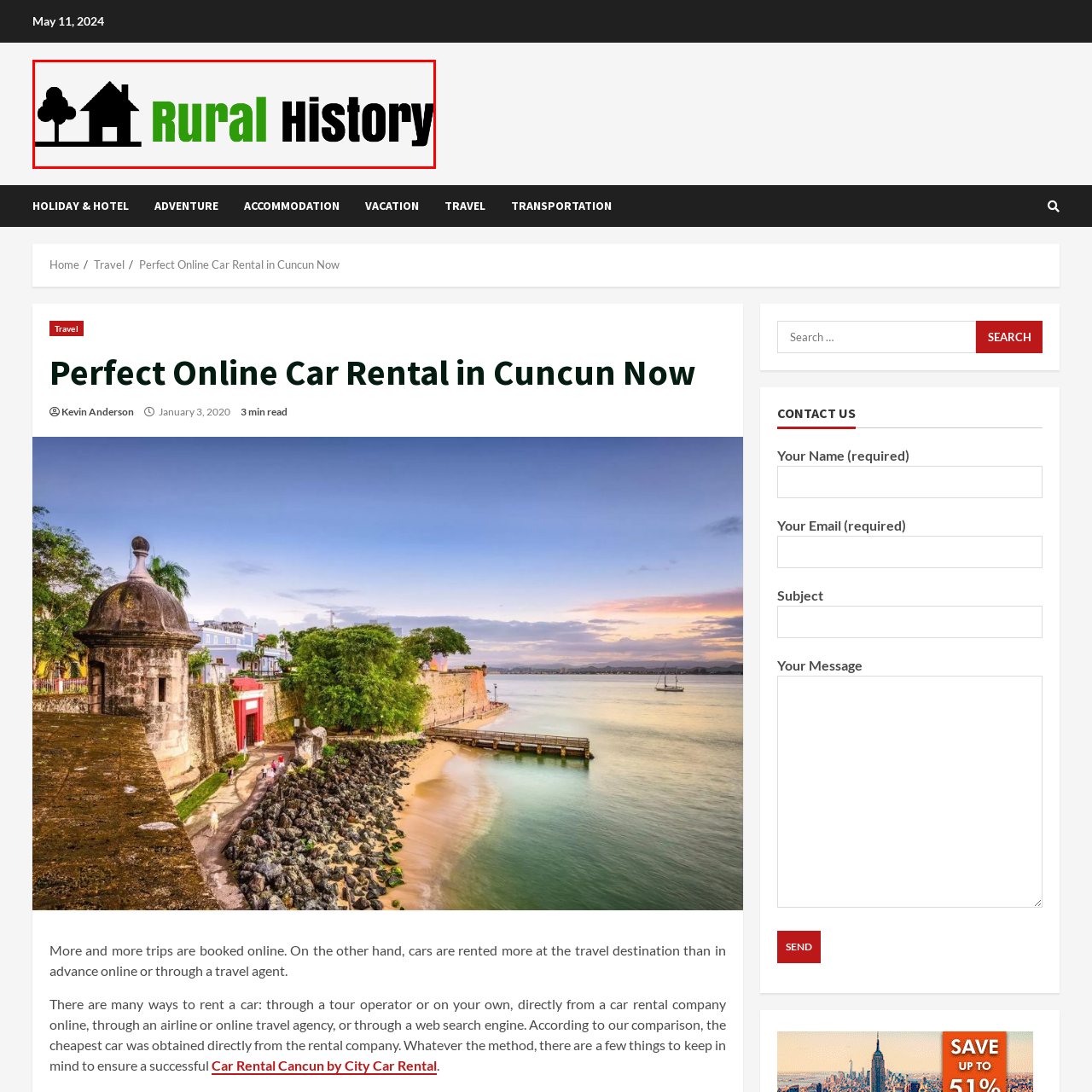Please provide a comprehensive caption for the image highlighted in the red box.

The image features a captivating logo for "Rural History," prominently displaying an illustrated house and tree. The design employs a bold font, with the term "Rural" rendered in vibrant green, symbolizing growth and nature, while "History" is depicted in a strong black typeface, emphasizing the importance and legacy of rural heritage. This visual motif suggests a connection to the past, celebrating the essence of rural life and its historical significance. The image encapsulates the theme of the website, which is focused on exploring and promoting knowledge about rural areas and their histories.